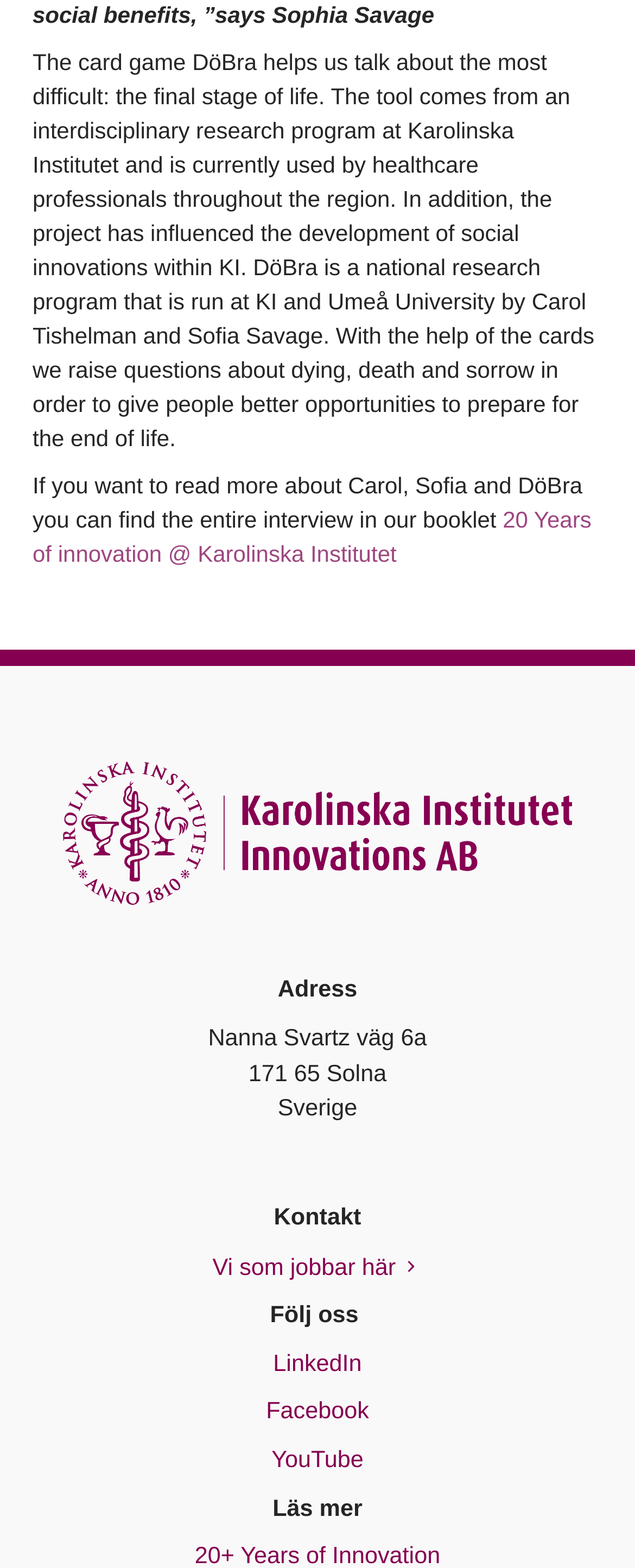Who are the researchers behind the DöBra project?
Look at the image and construct a detailed response to the question.

The researchers' names are mentioned in the first paragraph of the webpage, which describes them as the leaders of the national research program at Karolinska Institutet and Umeå University.